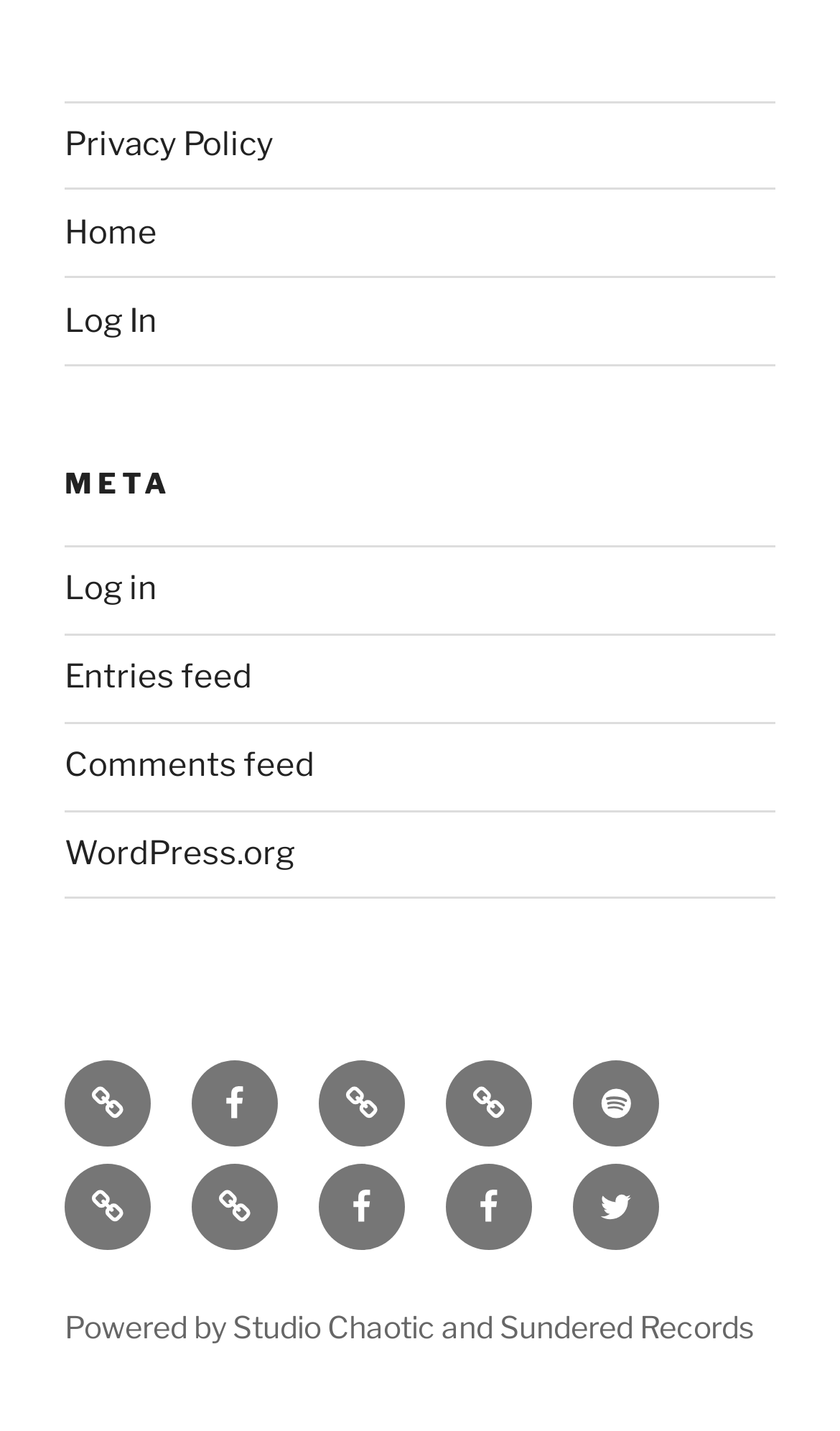Please determine the bounding box coordinates of the element to click in order to execute the following instruction: "Log in". The coordinates should be four float numbers between 0 and 1, specified as [left, top, right, bottom].

[0.077, 0.211, 0.187, 0.238]